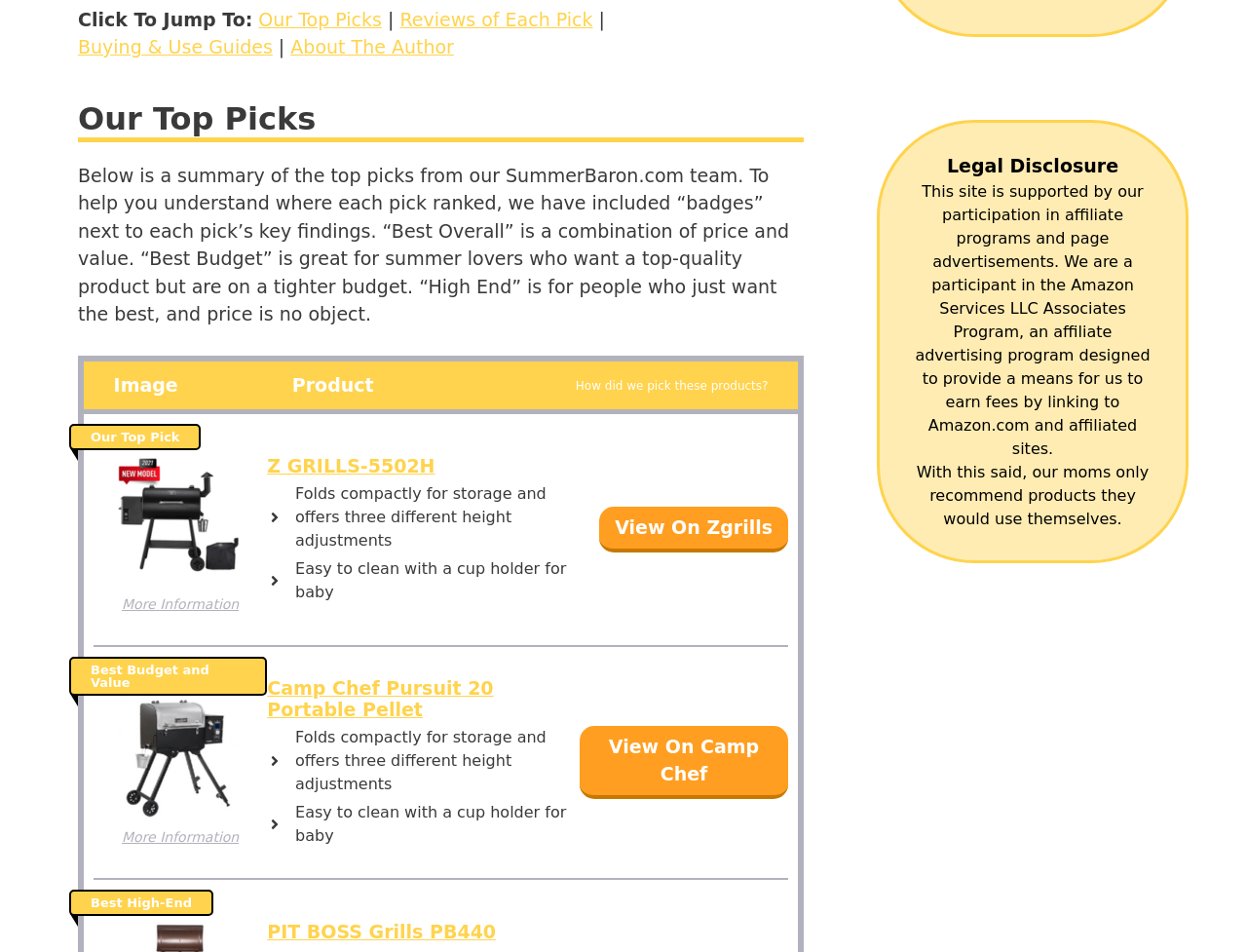Using the webpage screenshot, locate the HTML element that fits the following description and provide its bounding box: "PIT BOSS Grills PB440".

[0.214, 0.967, 0.398, 0.99]